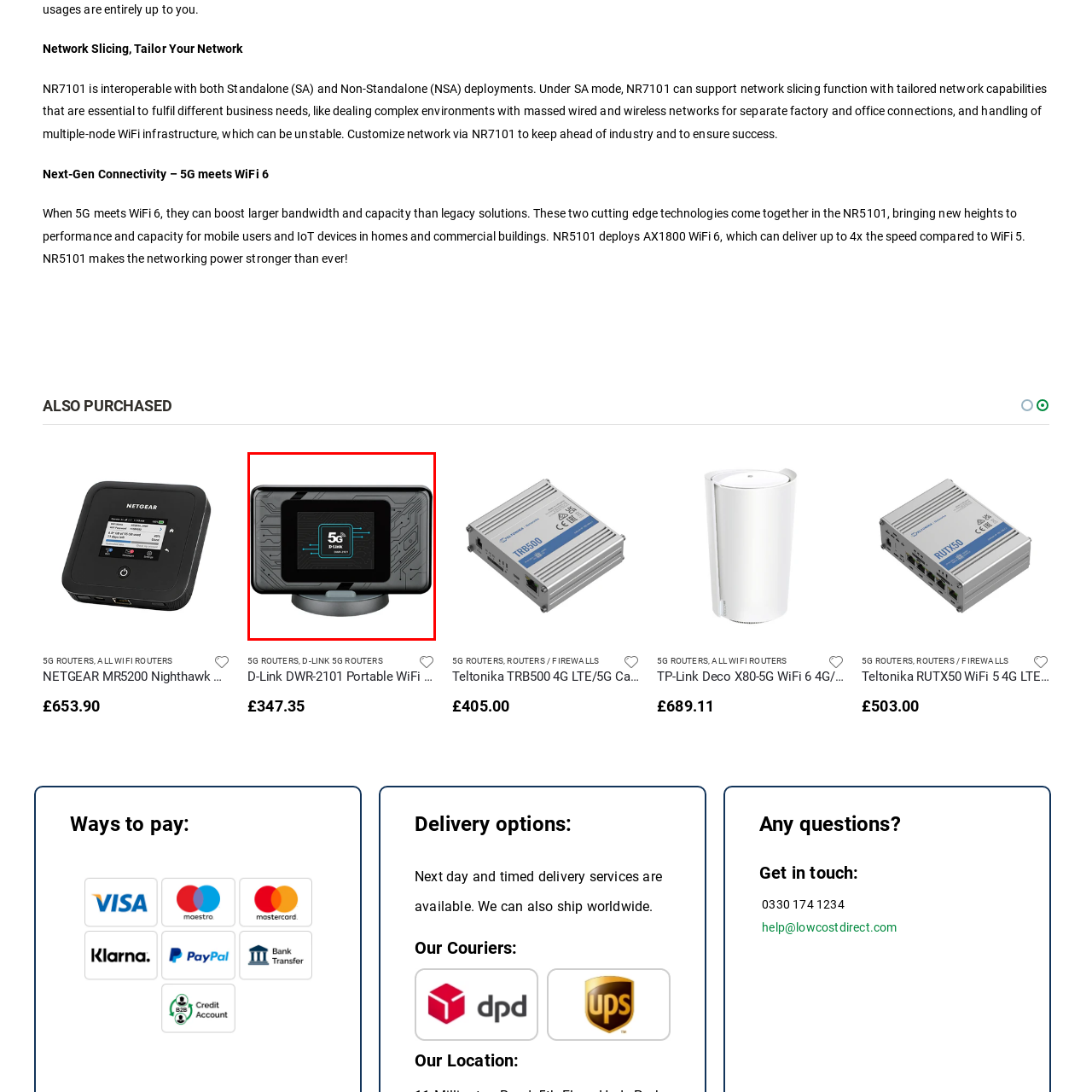How many embedded SIM slots does the router have?
Check the image inside the red bounding box and provide your answer in a single word or short phrase.

Two